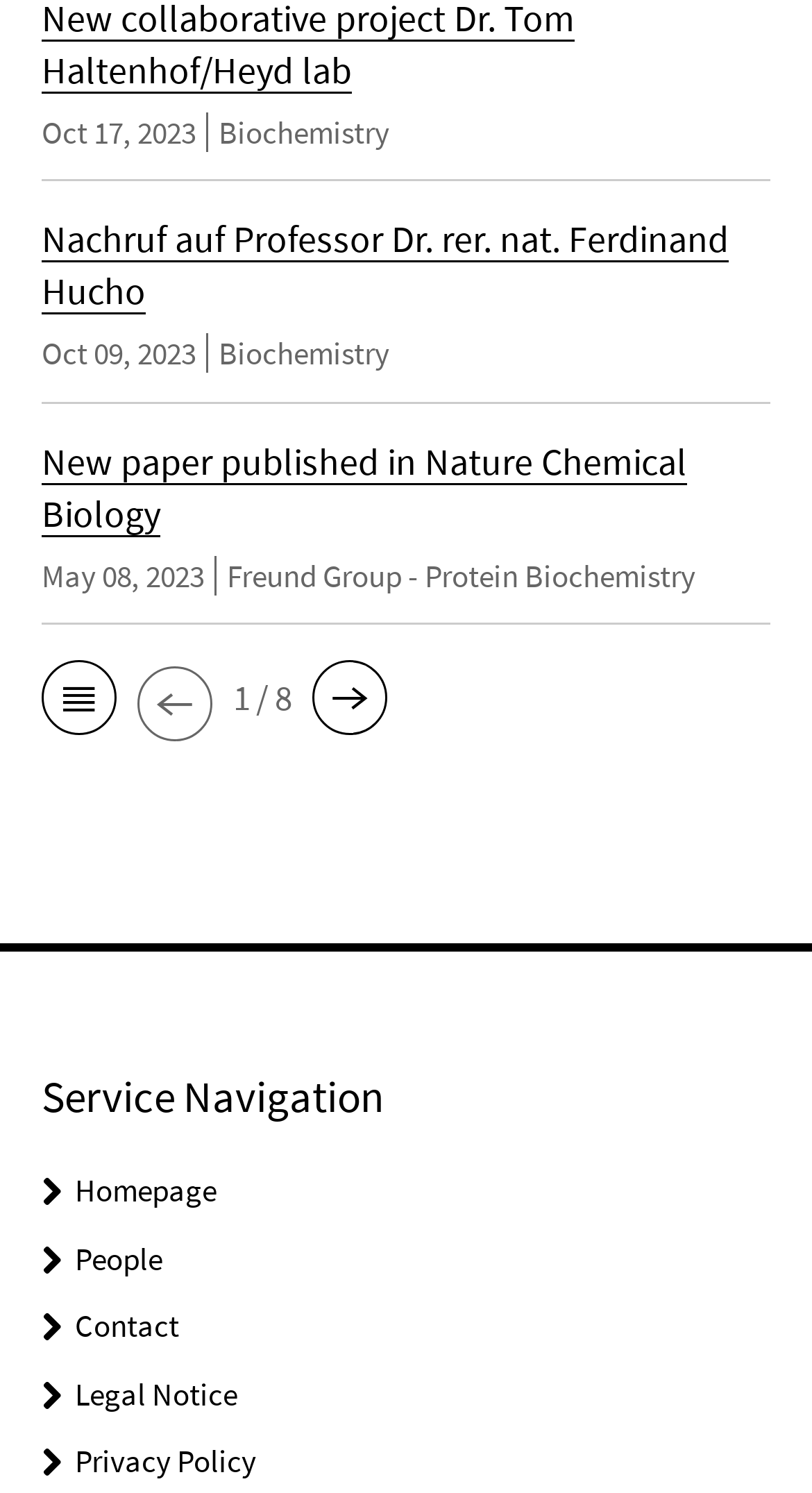Determine the bounding box coordinates of the UI element that matches the following description: "Privacy Policy". The coordinates should be four float numbers between 0 and 1 in the format [left, top, right, bottom].

[0.092, 0.966, 0.315, 0.992]